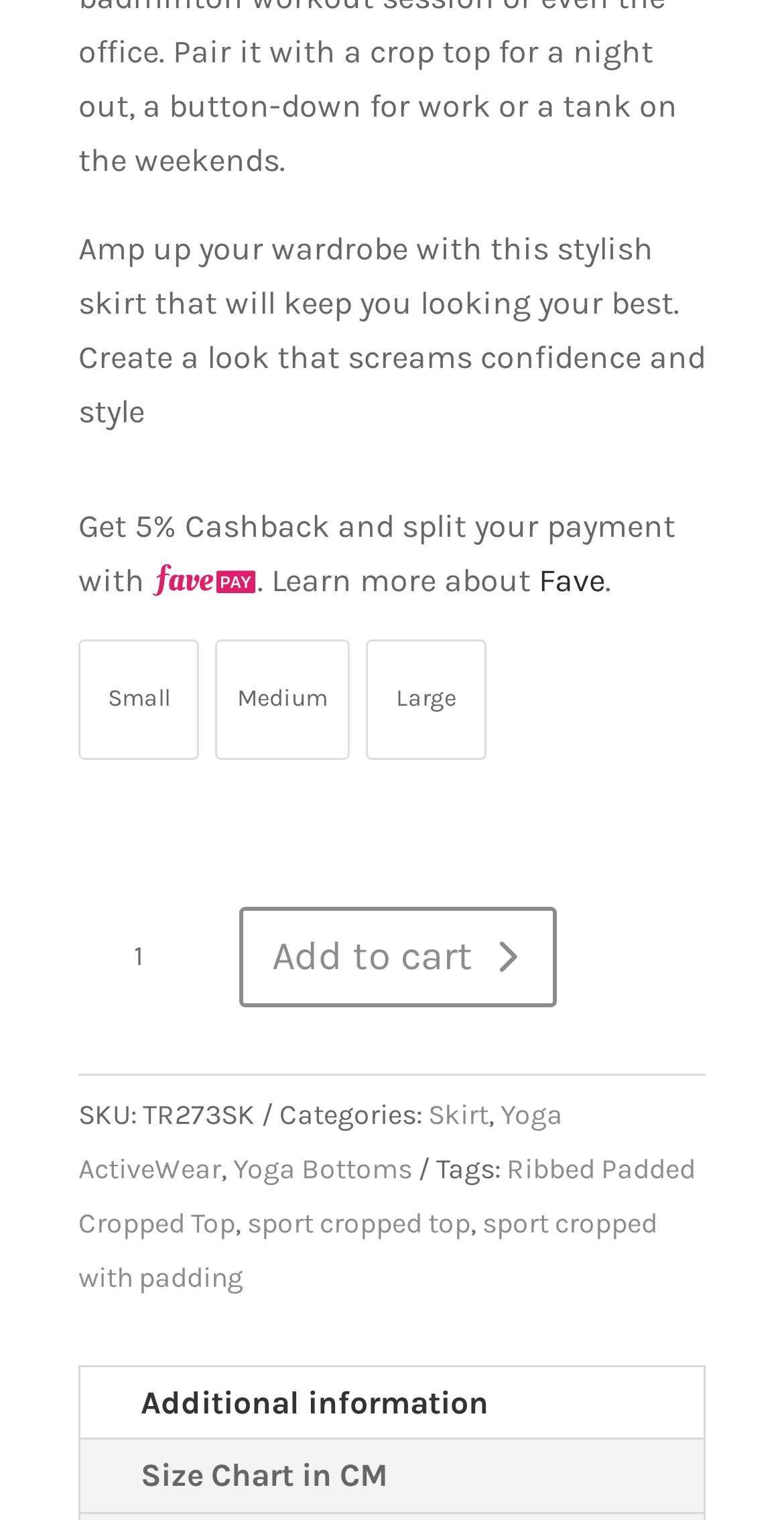What is the product name?
Give a one-word or short-phrase answer derived from the screenshot.

SoftFlex Ribbed Flare Skirt with Inner Shorts